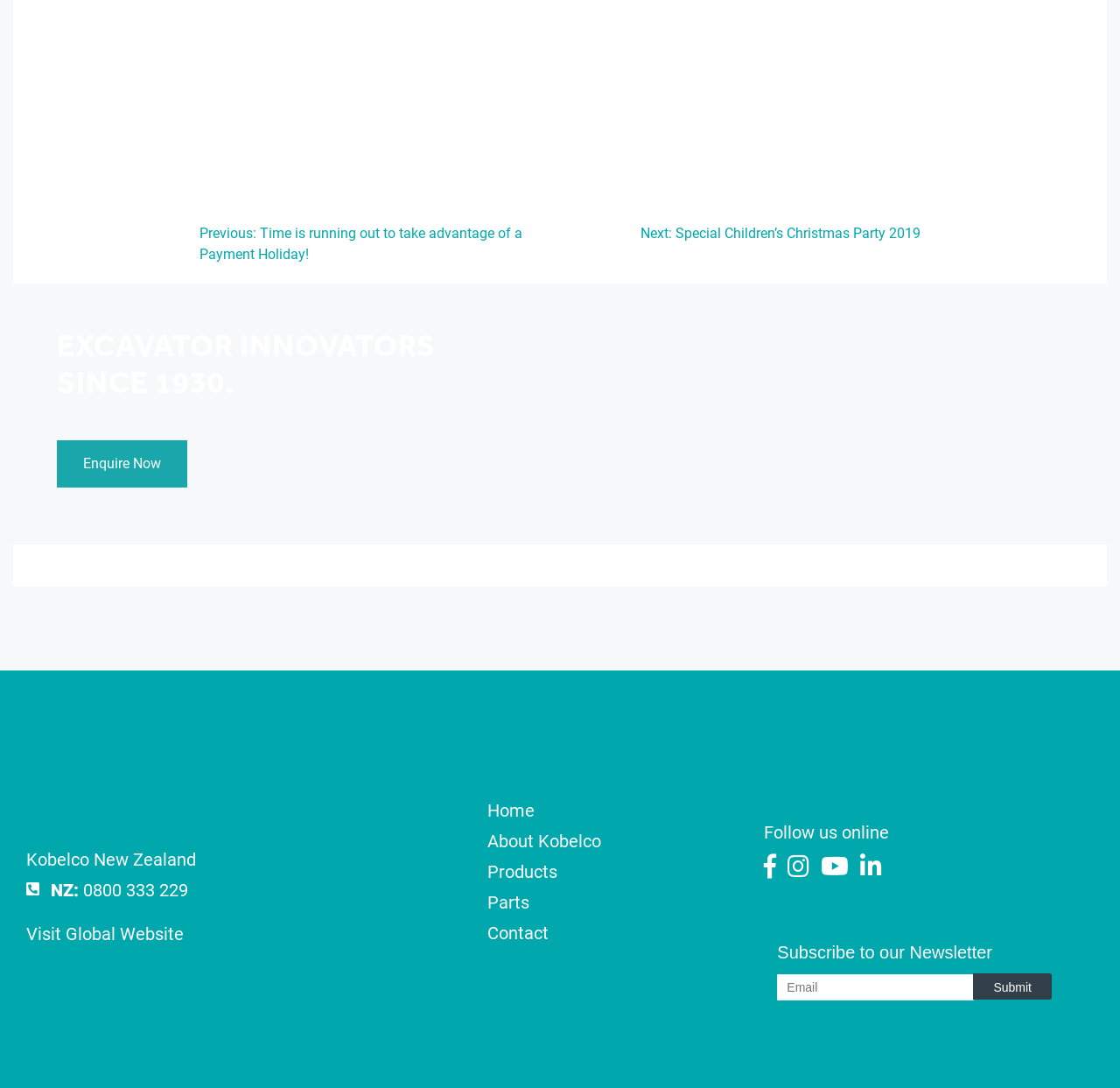Using the image as a reference, answer the following question in as much detail as possible:
What social media platforms does the company have?

I found four social media links with icons '', '', '', and '' in the article section, which suggests that the company has four social media platforms.